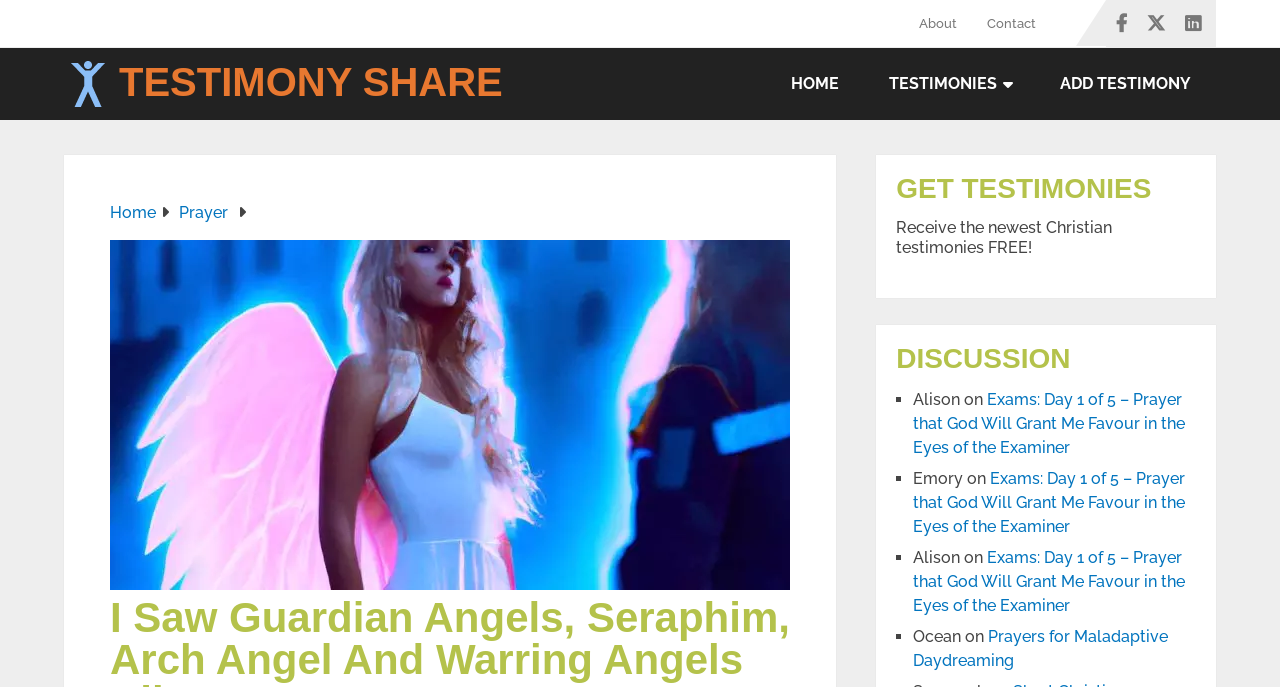What is the title of the main section on the webpage?
Based on the image, give a concise answer in the form of a single word or short phrase.

TESTIMONY SHARE